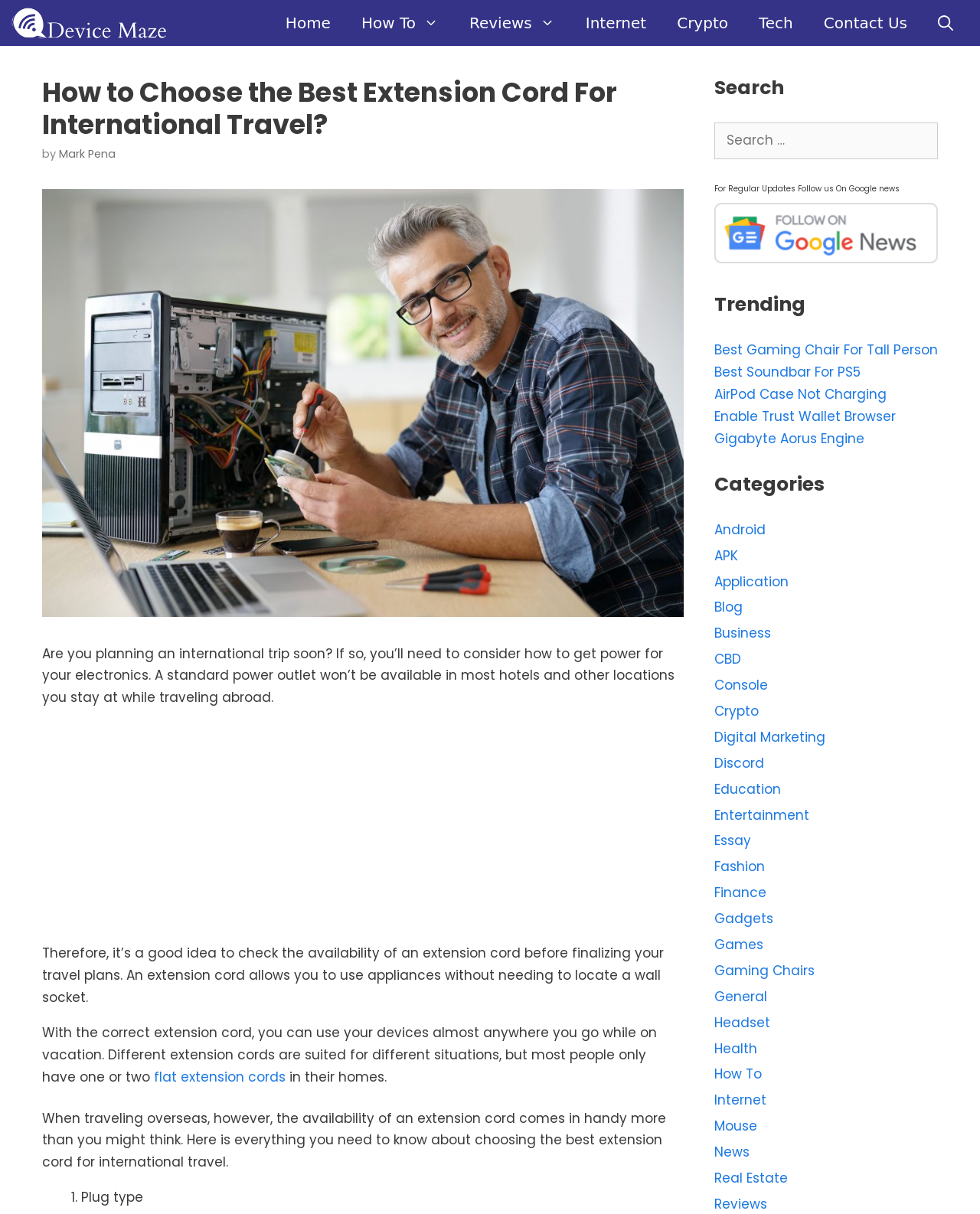How many categories are listed on the webpage?
Please elaborate on the answer to the question with detailed information.

The webpage lists categories such as 'Android', 'APK', 'Application', and so on, which makes a total of 29 categories.